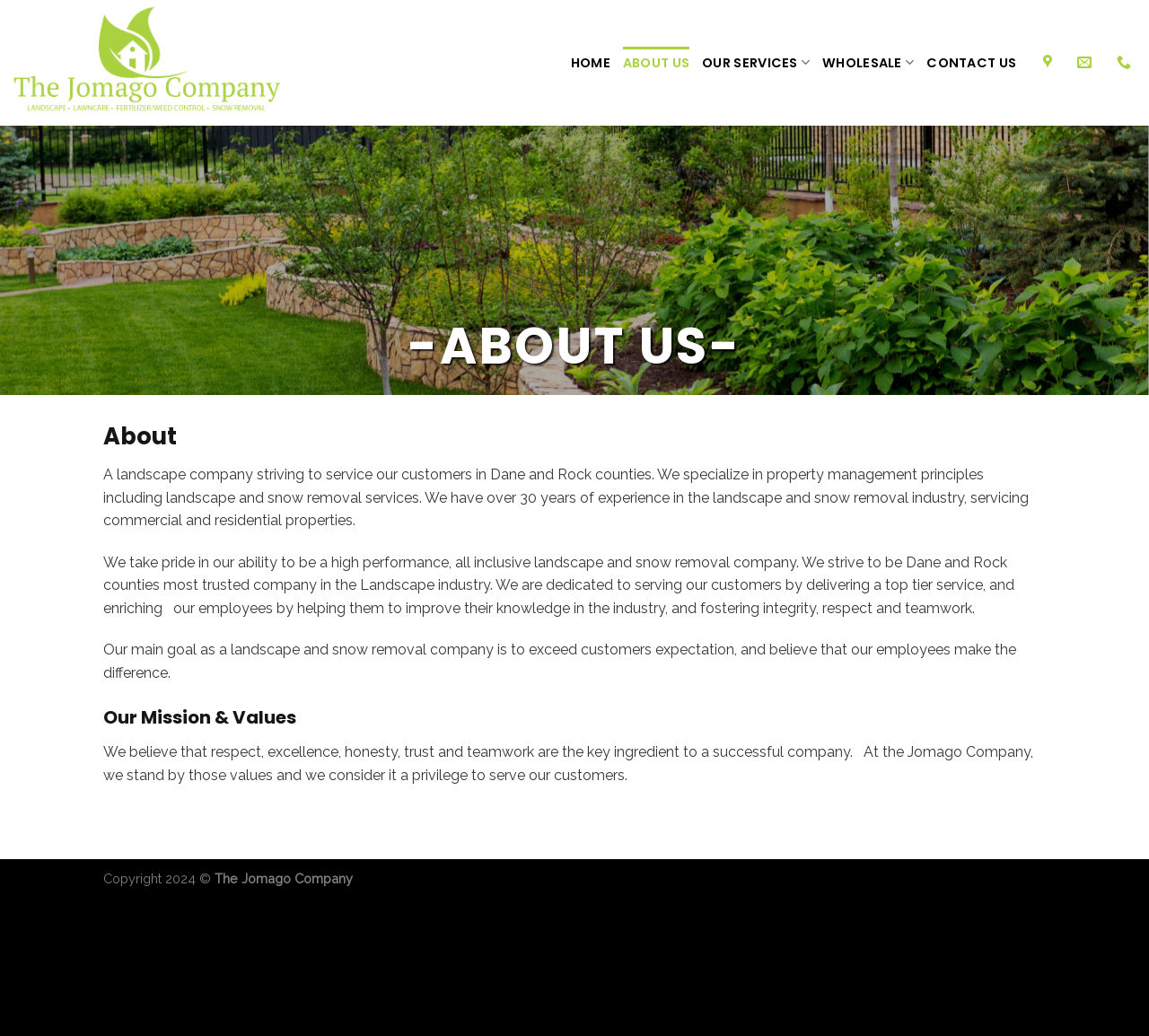What type of company is The Jomago Company?
Using the image, provide a concise answer in one word or a short phrase.

Landscape company